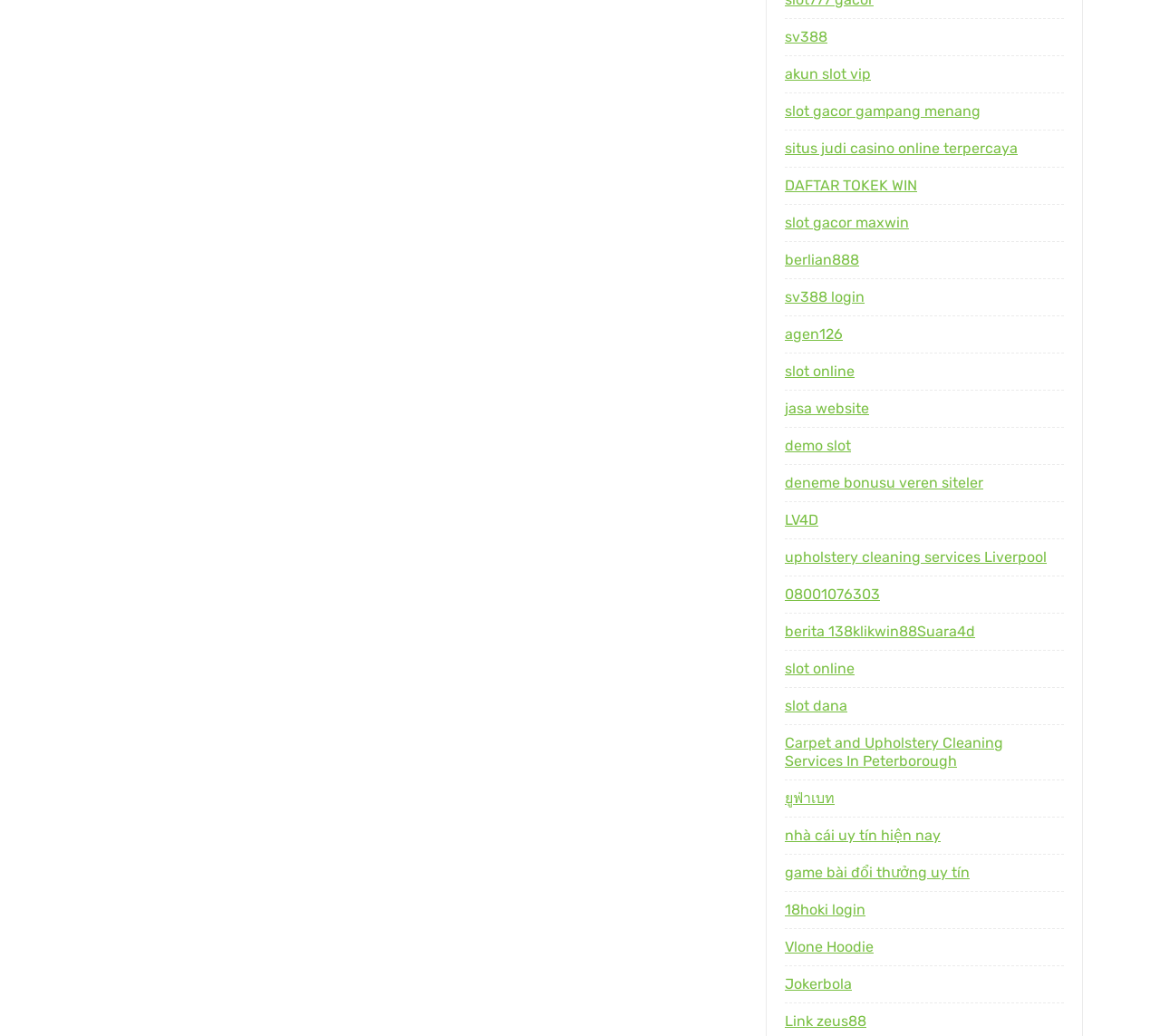Please identify the bounding box coordinates of the element's region that should be clicked to execute the following instruction: "Check out the demo slot". The bounding box coordinates must be four float numbers between 0 and 1, i.e., [left, top, right, bottom].

[0.677, 0.422, 0.734, 0.438]